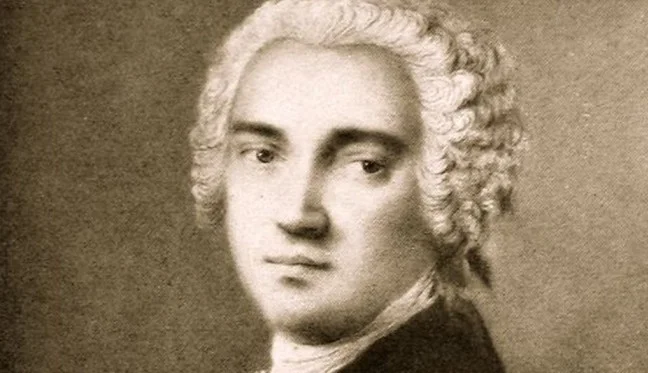What is the color tone of the image?
Can you offer a detailed and complete answer to this question?

The image has a sepia tone, which is a classic and nostalgic color tone that adds a sense of historical significance and timelessness to the portrait.